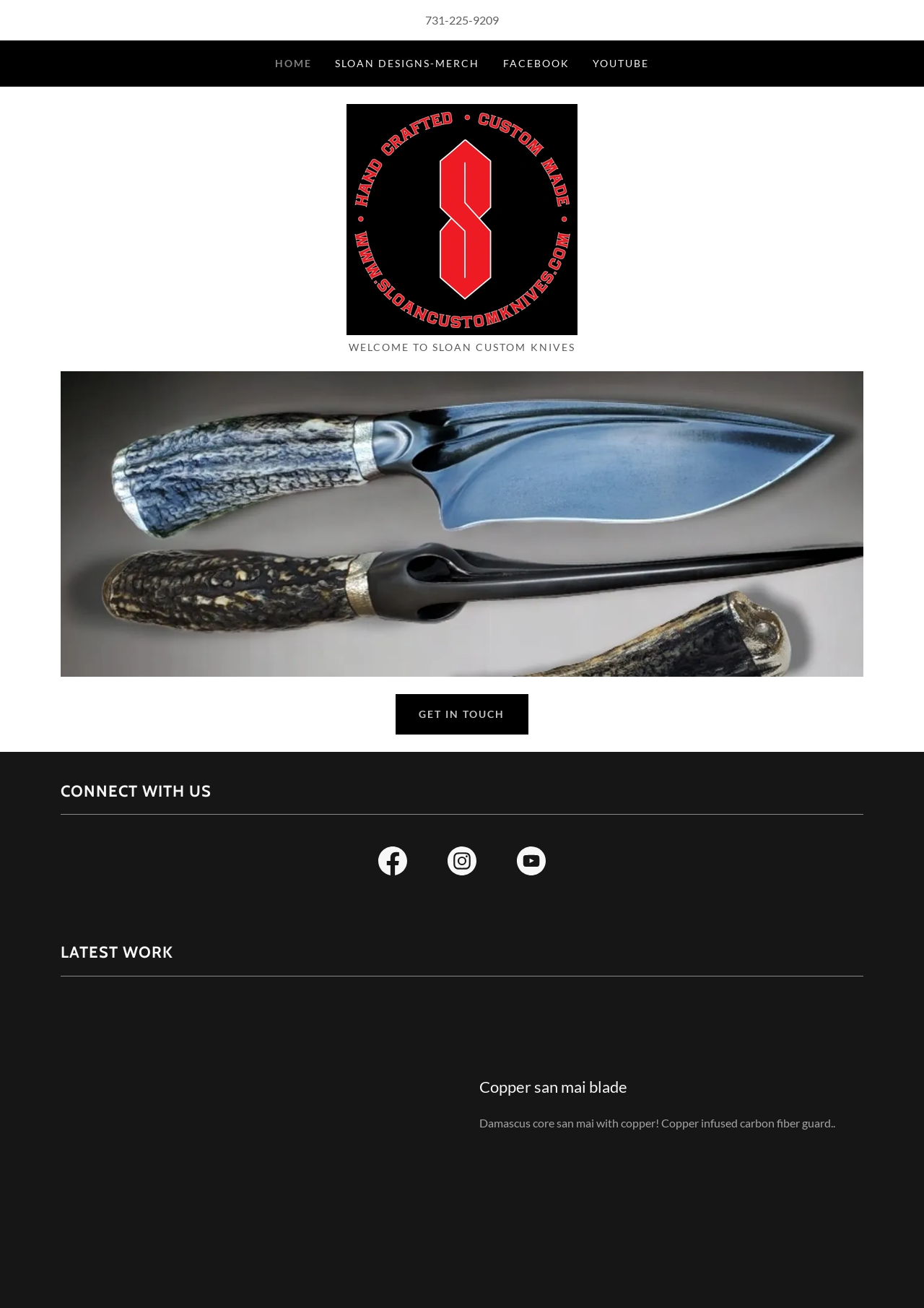Determine the coordinates of the bounding box for the clickable area needed to execute this instruction: "click the HOME link".

[0.298, 0.042, 0.338, 0.055]